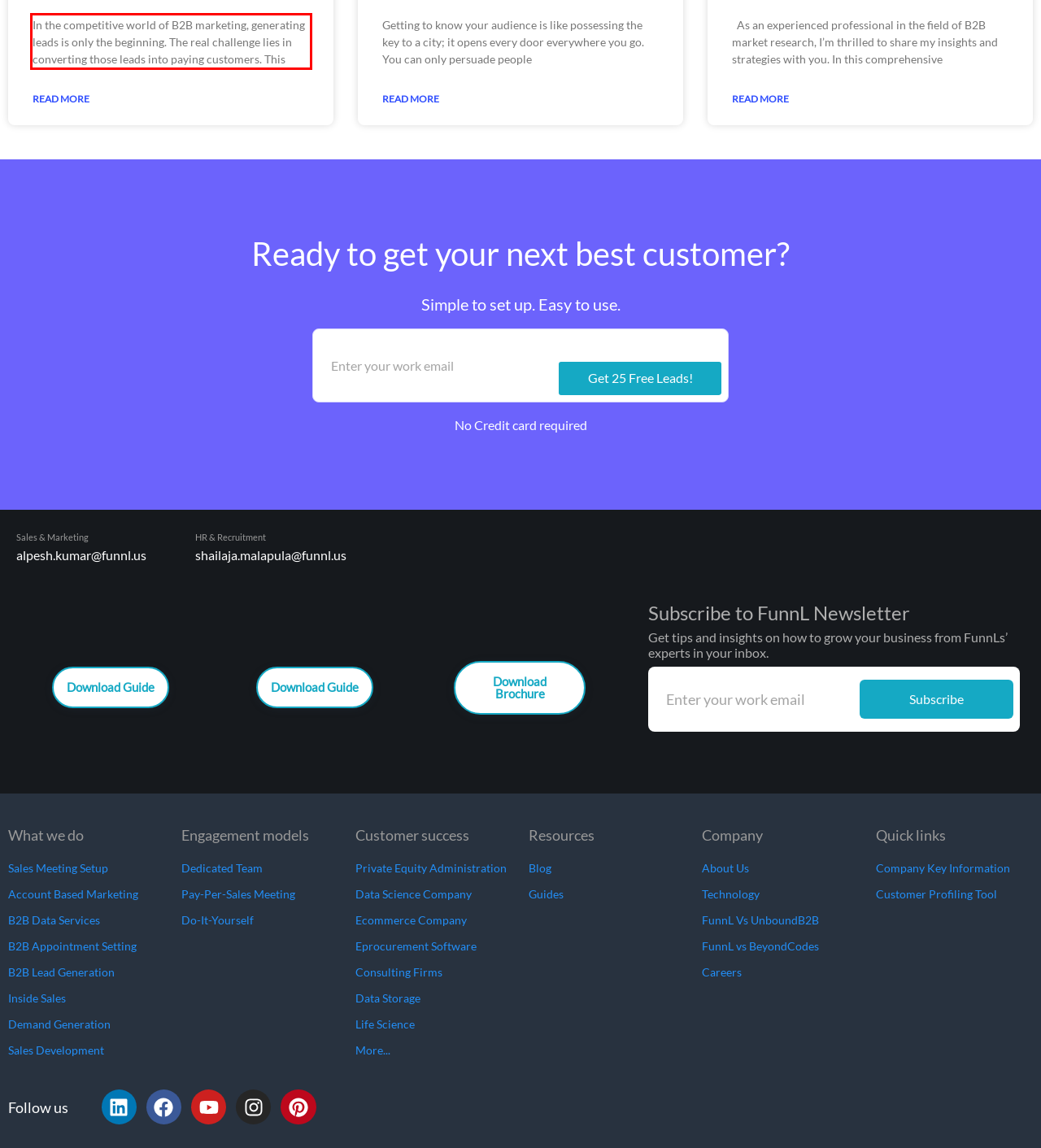Please look at the screenshot provided and find the red bounding box. Extract the text content contained within this bounding box.

In the competitive world of B2B marketing, generating leads is only the beginning. The real challenge lies in converting those leads into paying customers. This